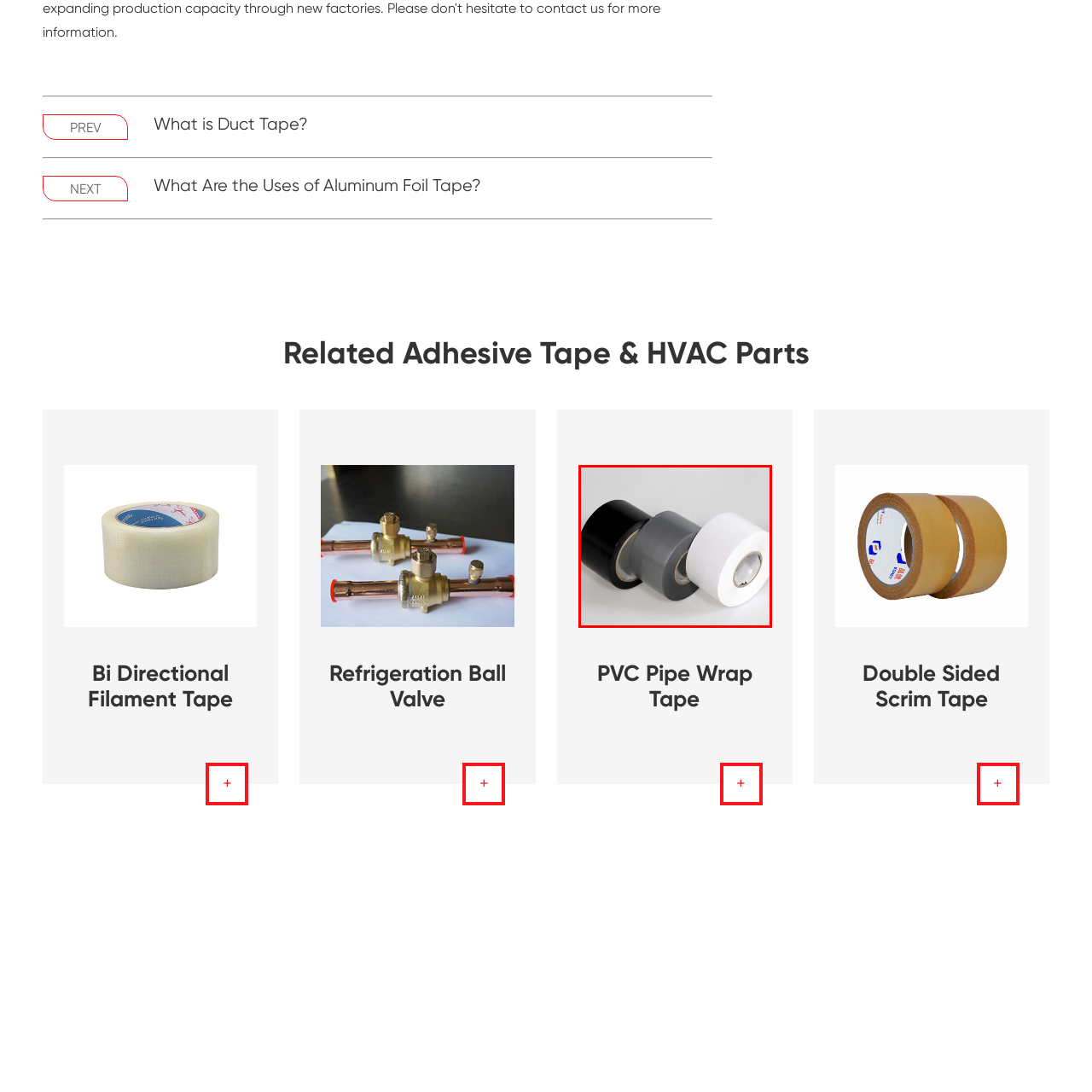Generate a comprehensive caption for the image section marked by the red box.

The image features three rolls of PVC pipe wrap tape arranged in a row. The tape rolls are presented in three distinct colors: black, gray, and white, showcasing their versatility. Each roll appears to be of standard size and has a visible cardboard core, indicating they are ready for use in various applications. PVC tape is commonly used in plumbing and HVAC maintenance due to its durability and resistance to moisture. This image illustrates the functional design and variety of options available for professionals needing reliable sealing solutions.